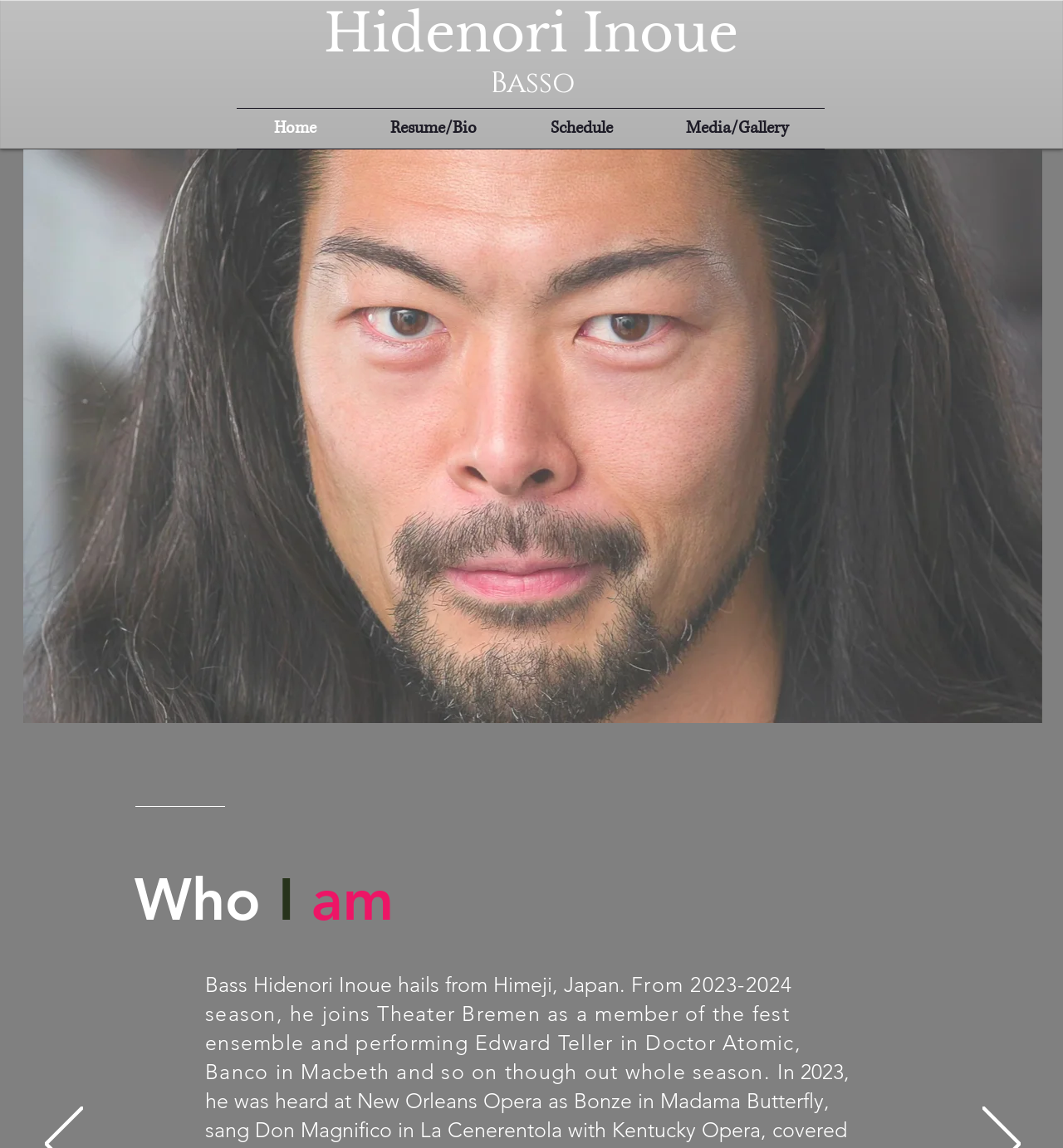What is Hidenori Inoue's profession?
Can you offer a detailed and complete answer to this question?

Based on the webpage, Hidenori Inoue is an opera singer, specifically a bass baritone, as indicated by the heading 'Basso' and the text 'Bass Hidenori Inoue hails from Himeji, Japan.'